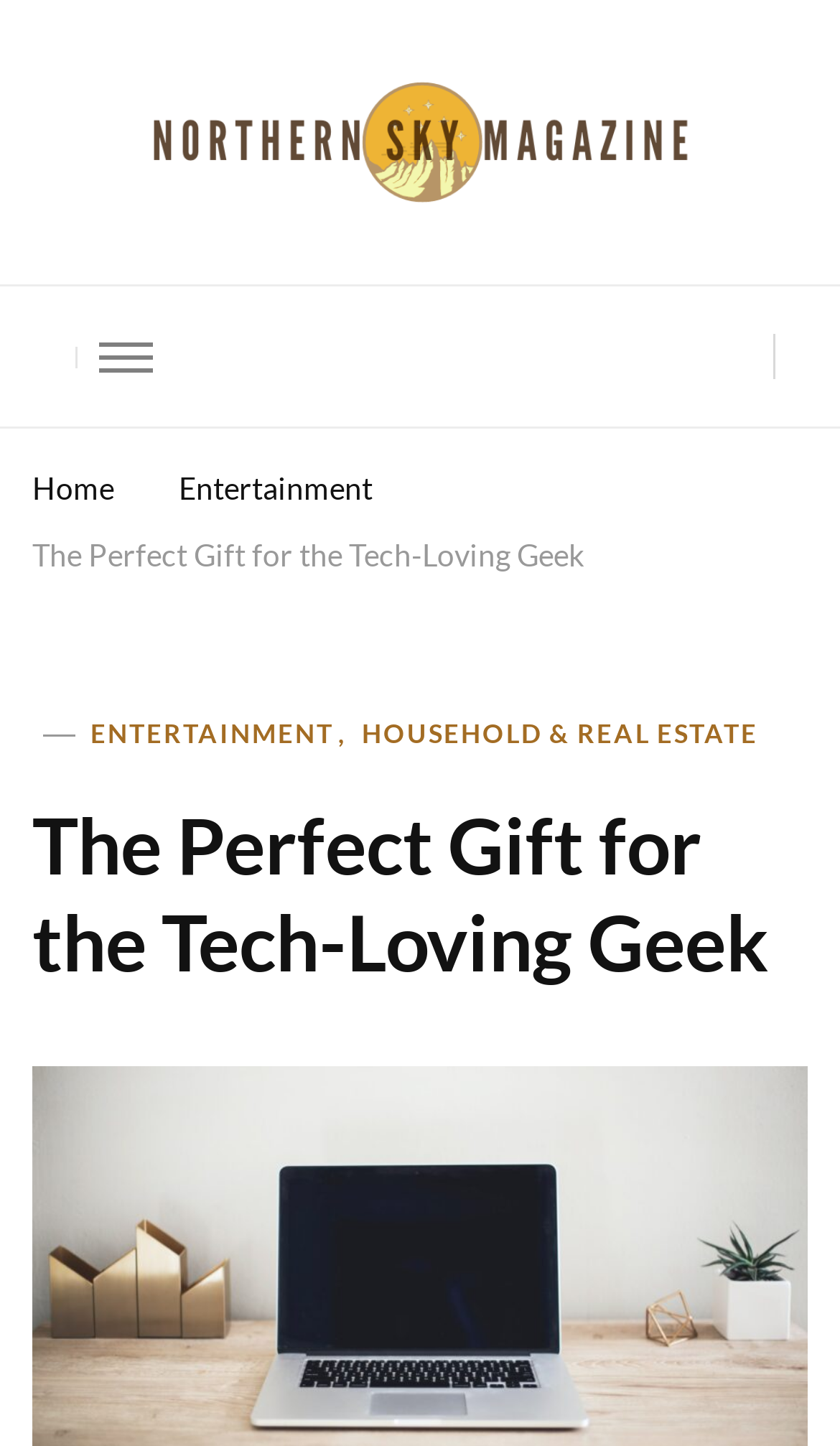Give a one-word or one-phrase response to the question: 
What is the topic of the current article?

Gifts for tech-loving geeks